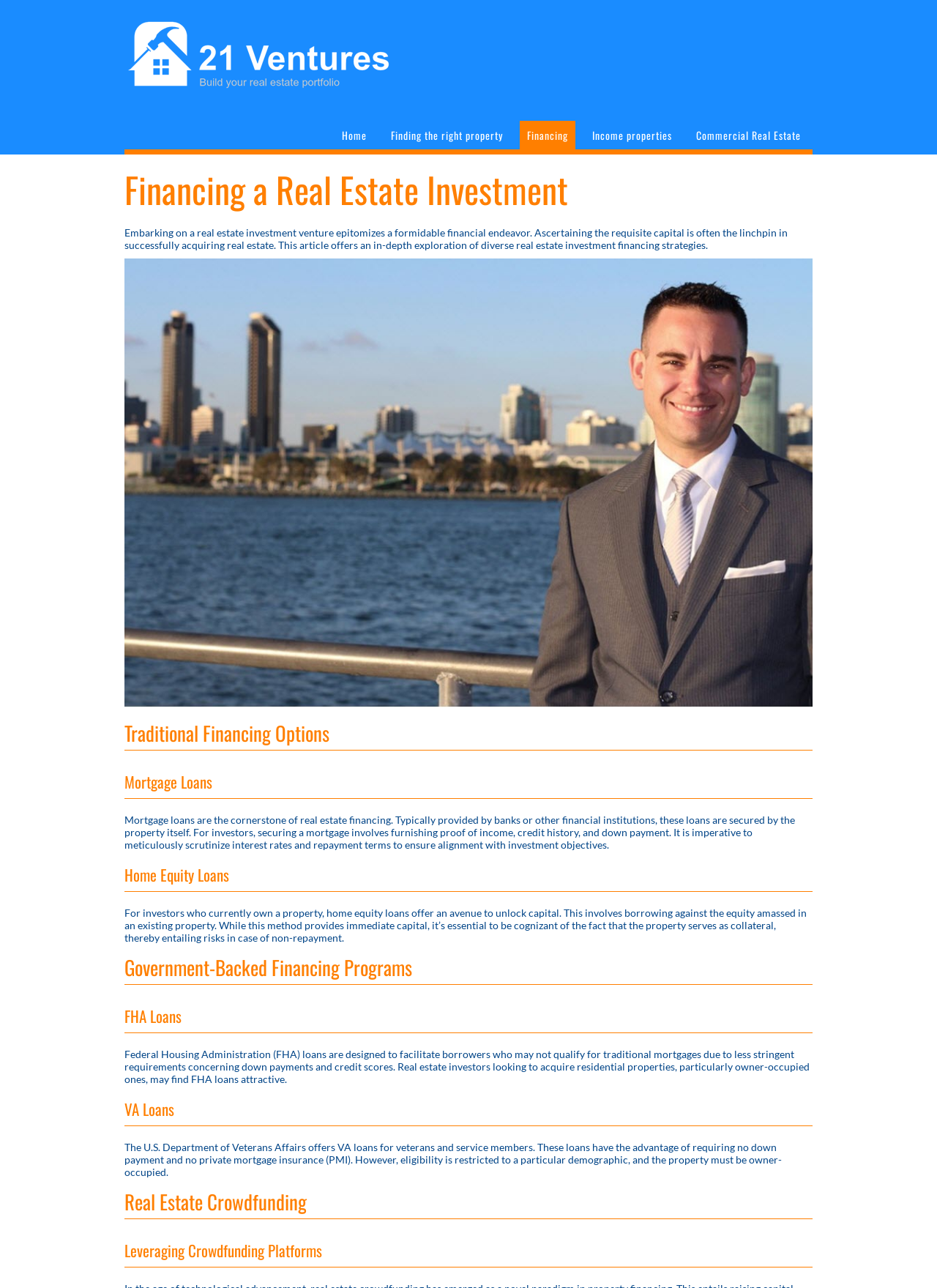Answer the question below with a single word or a brief phrase: 
What is the last financing option mentioned?

Real Estate Crowdfunding